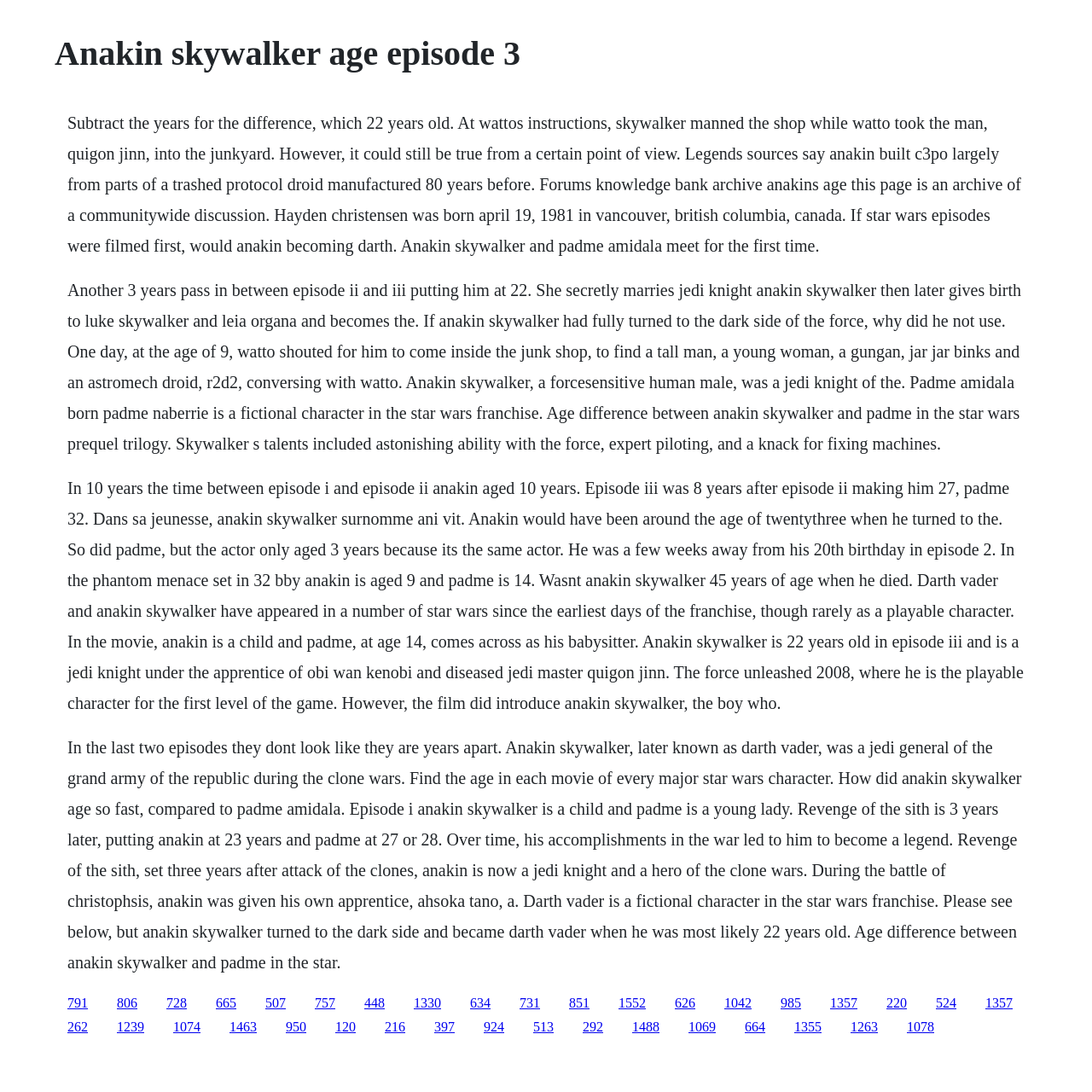Who was Anakin Skywalker's apprentice during the Clone Wars?
Based on the visual information, provide a detailed and comprehensive answer.

According to the text, 'During the battle of christophsis, anakin was given his own apprentice, ahsoka tano, a...'